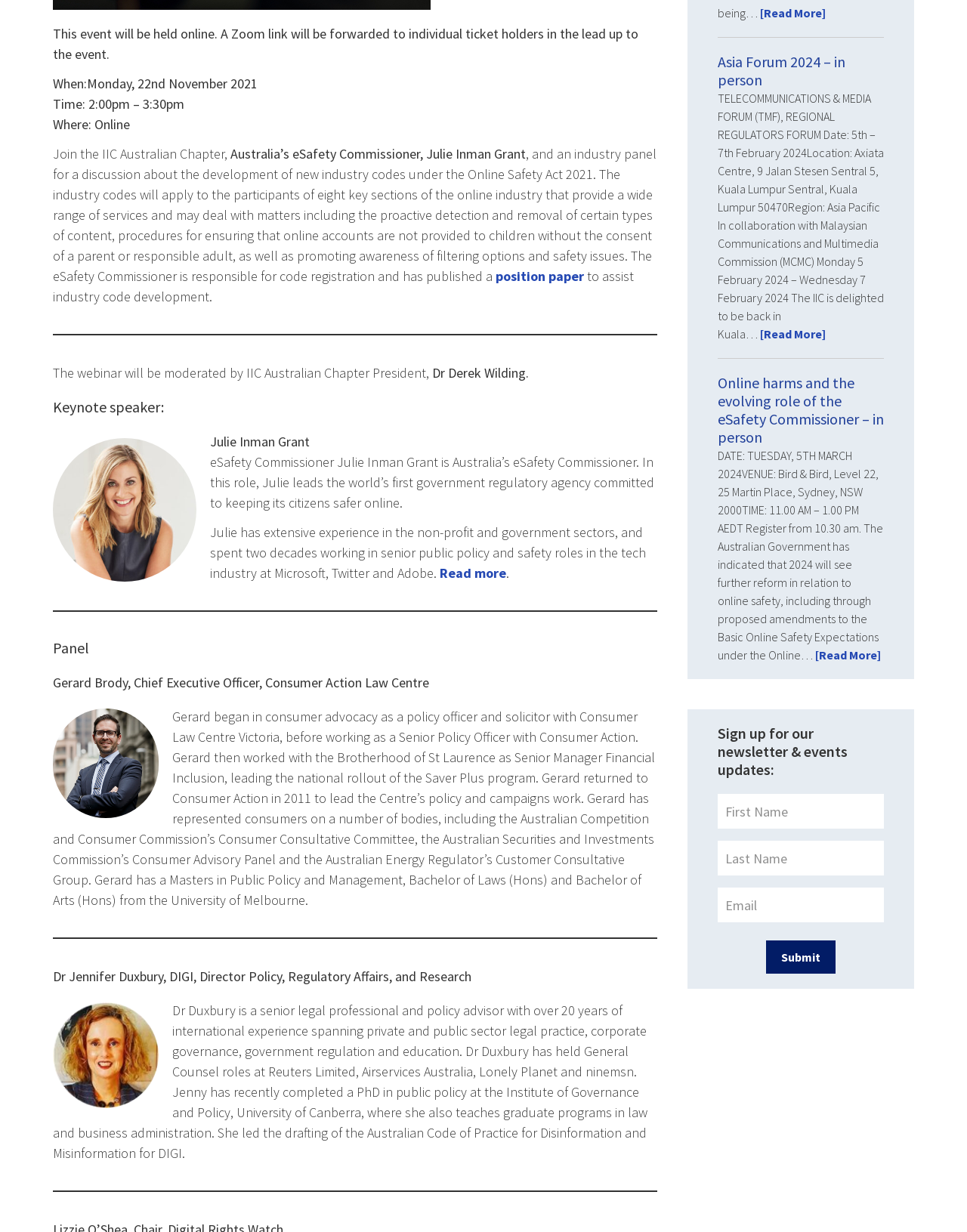Given the description "name="LNAME" placeholder="Last Name"", provide the bounding box coordinates of the corresponding UI element.

[0.742, 0.682, 0.914, 0.711]